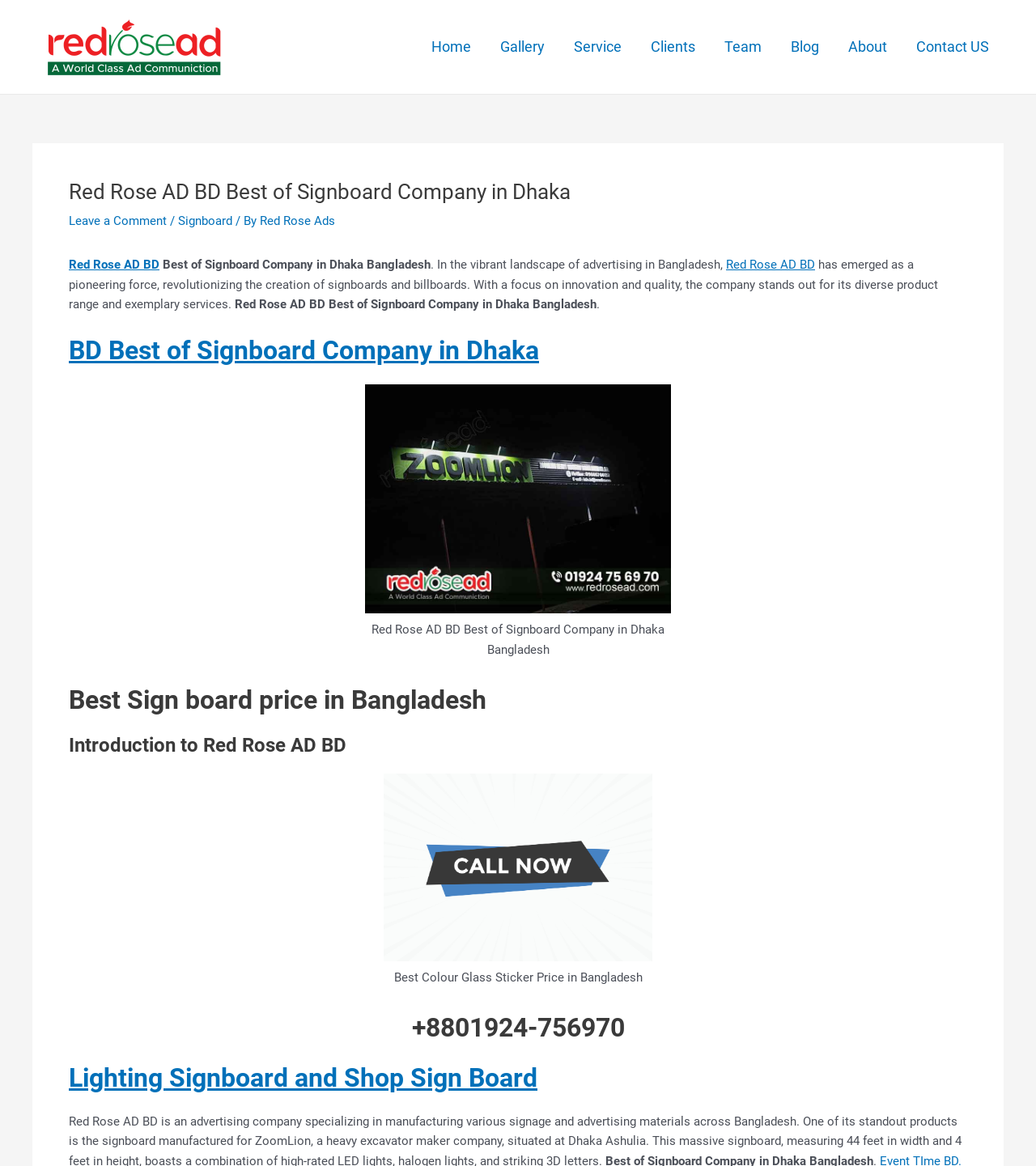Please identify the bounding box coordinates of the element that needs to be clicked to execute the following command: "Click the 'Home' link". Provide the bounding box using four float numbers between 0 and 1, formatted as [left, top, right, bottom].

[0.402, 0.012, 0.469, 0.068]